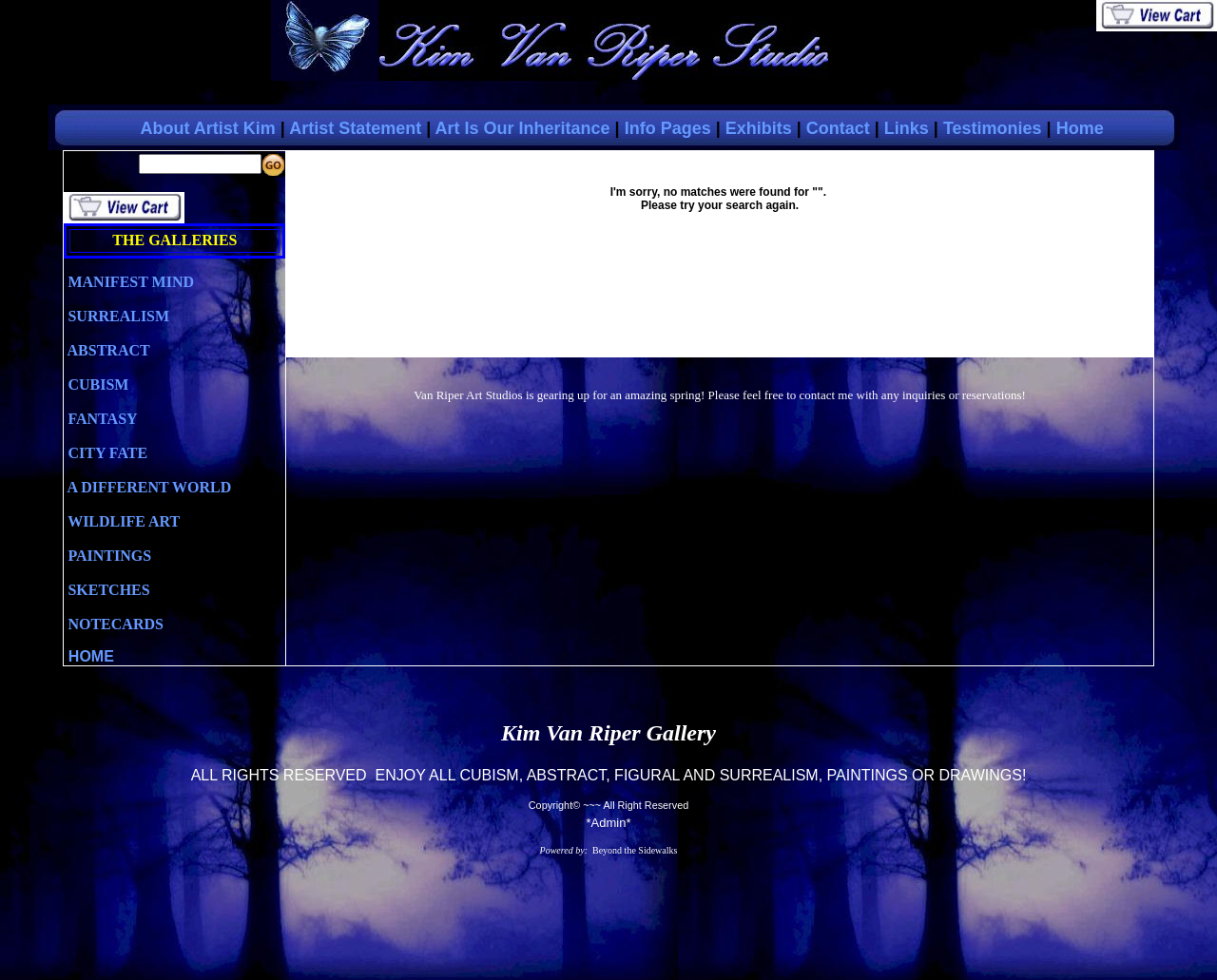Predict the bounding box coordinates of the UI element that matches this description: "Beyond the Sidewalks". The coordinates should be in the format [left, top, right, bottom] with each value between 0 and 1.

[0.487, 0.862, 0.557, 0.873]